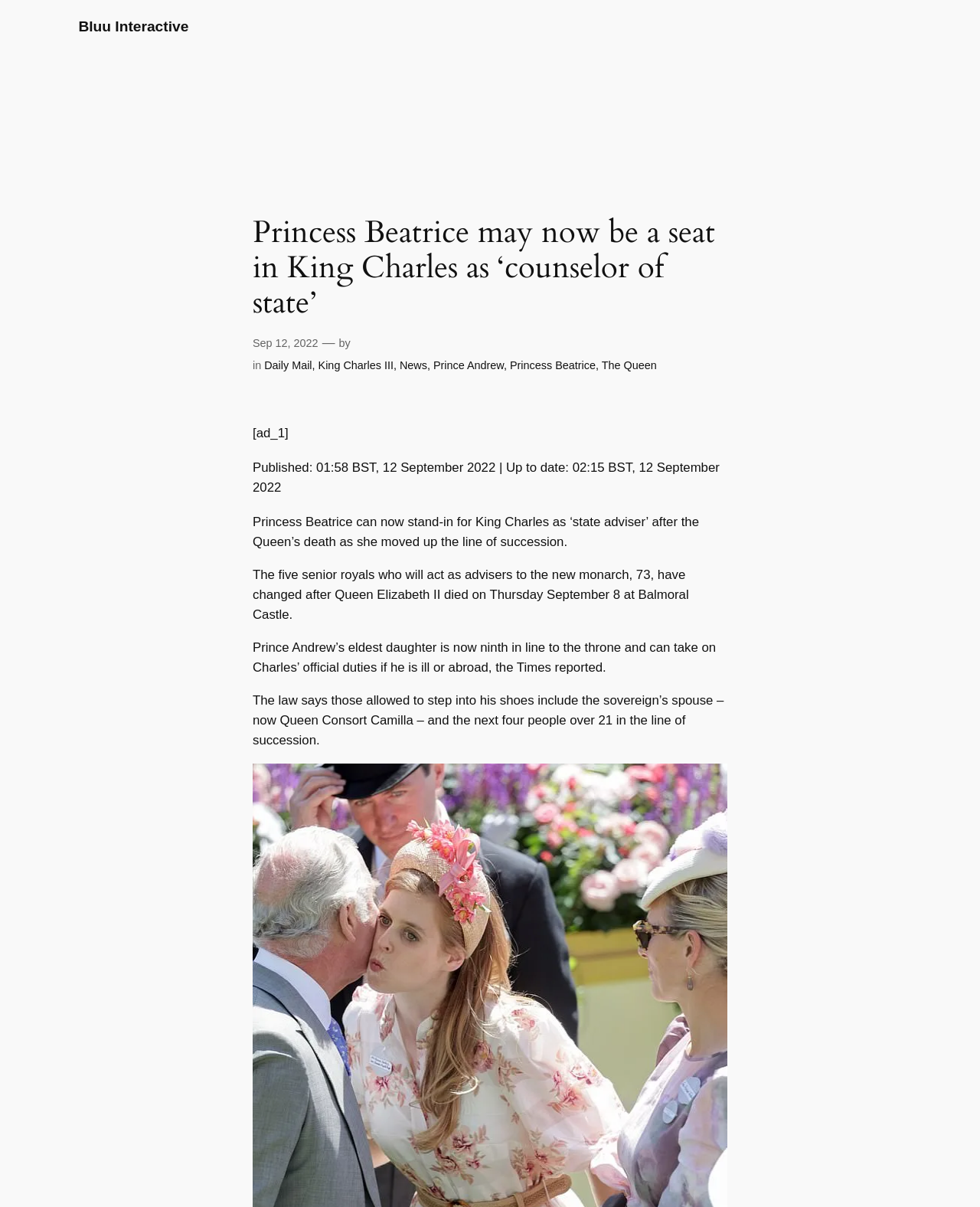What is the condition under which Princess Beatrice can take on King Charles' duties?
Your answer should be a single word or phrase derived from the screenshot.

If he is ill or abroad